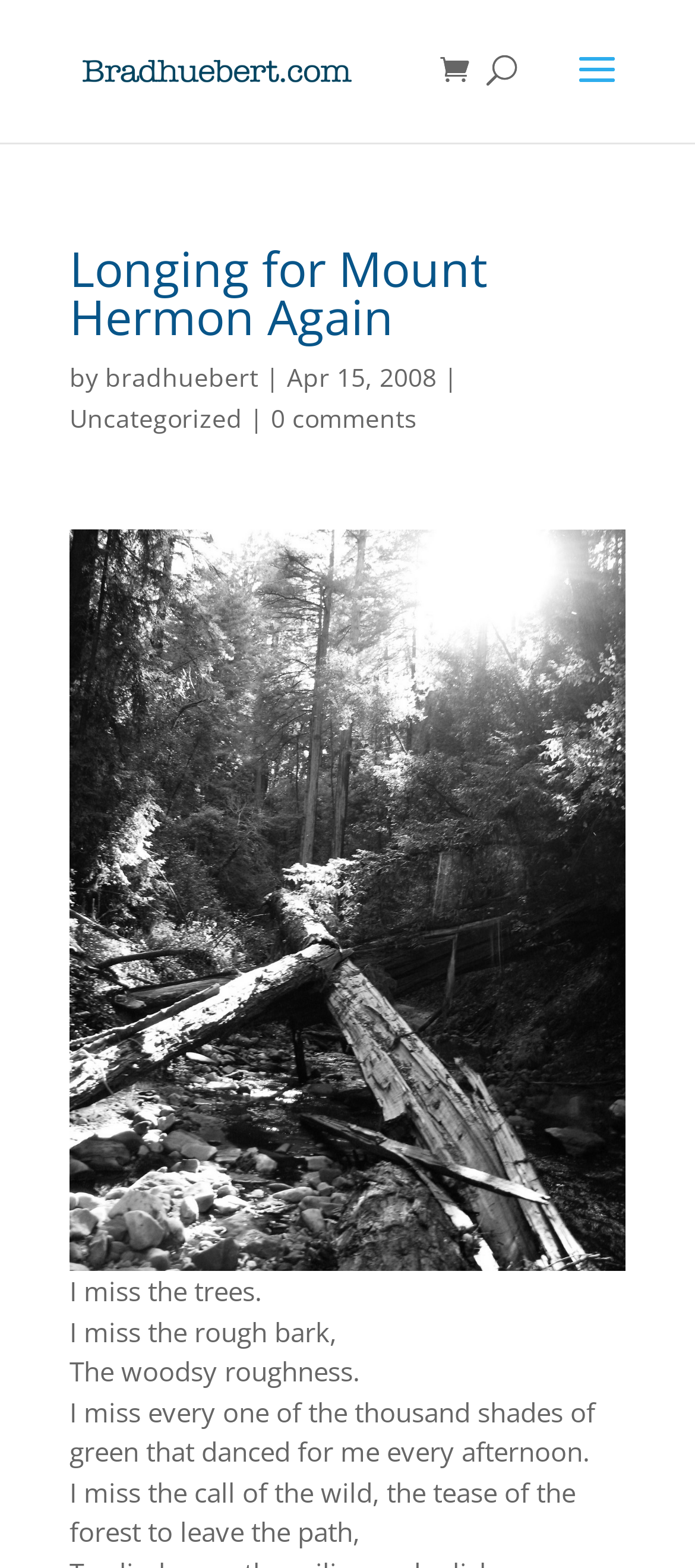Using floating point numbers between 0 and 1, provide the bounding box coordinates in the format (top-left x, top-left y, bottom-right x, bottom-right y). Locate the UI element described here: 0 comments

[0.39, 0.255, 0.6, 0.277]